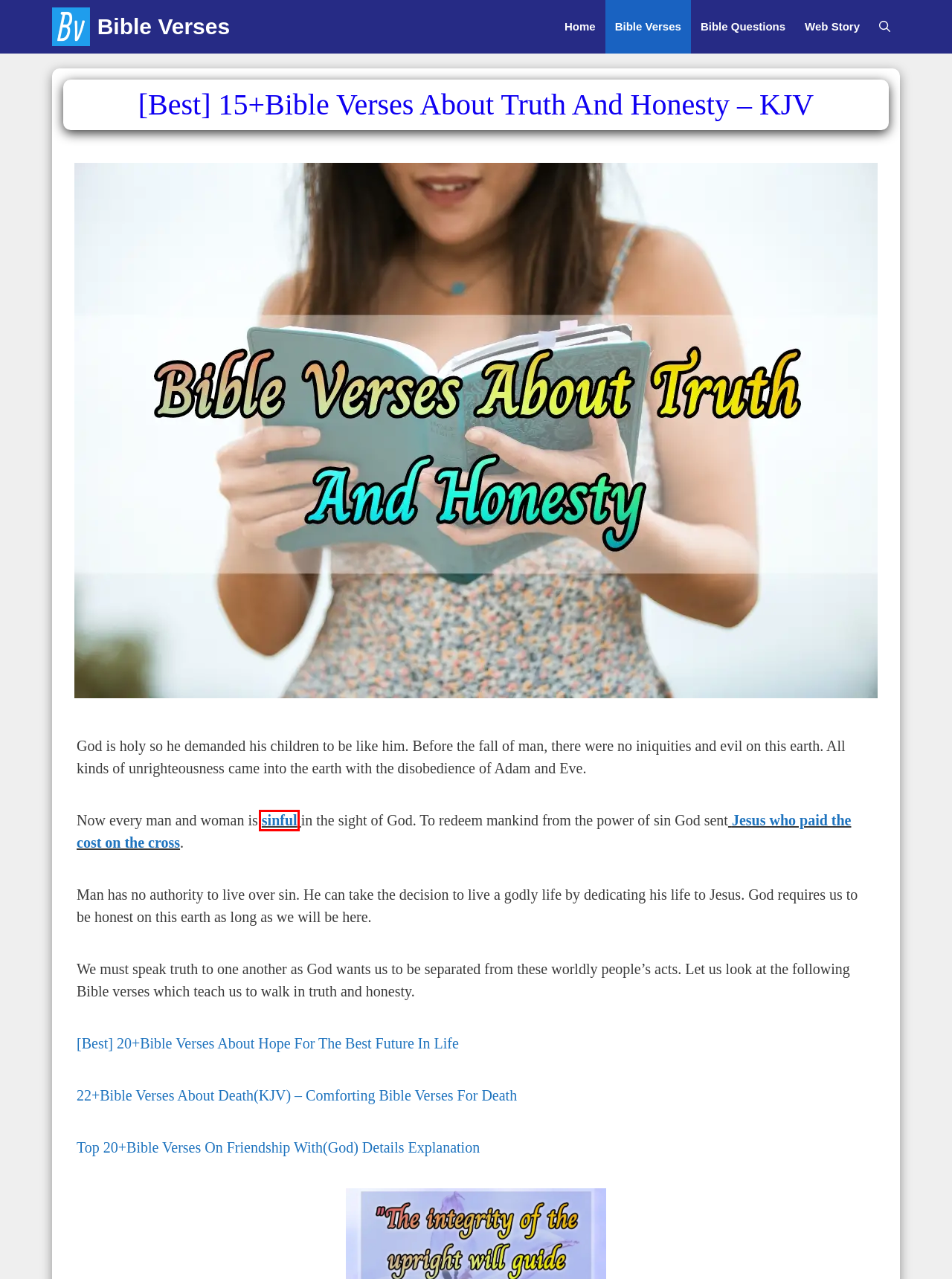Inspect the screenshot of a webpage with a red rectangle bounding box. Identify the webpage description that best corresponds to the new webpage after clicking the element inside the bounding box. Here are the candidates:
A. Bible Questions Archives - Bible Verses
B. [Best] 28+Bible Verses On Friendship - KJV Scripture
C. Daily Bible Verse - With Explanation
D. Why Did Jesus Sacrifice His Life On The Cross ? - Jesus Died For Us
E. [Top] 22+Comforting Bible Verses For Unexpected Death - KJV Scripture
F. [Best] 20+Bible Verses About Hope For The Future - KJV Scriptures
G. Stories
H. [Best] 14+Bible Verses About Sin & Confessing Sins - KJV Scripture

H